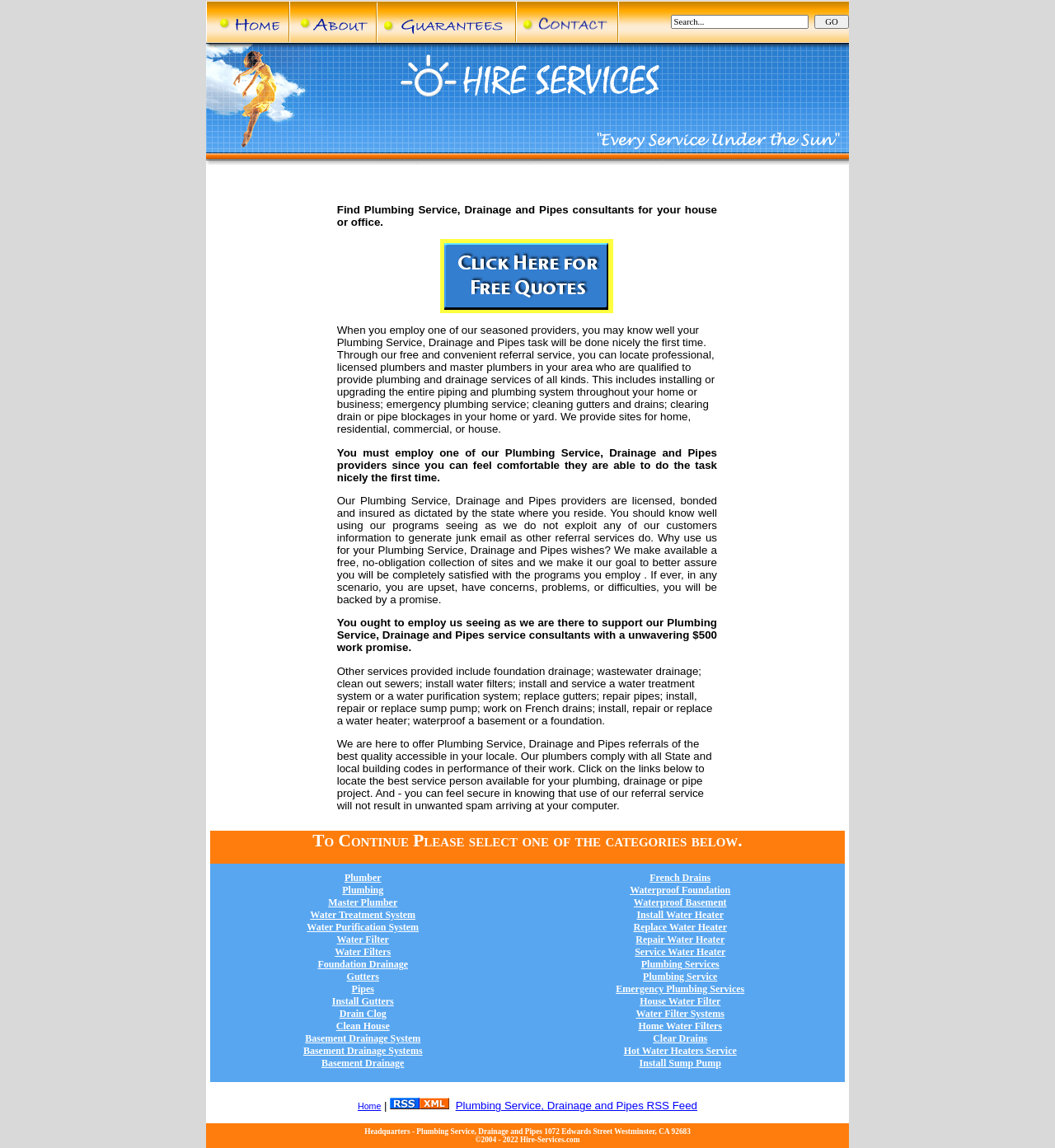Explain the webpage in detail, including its primary components.

This webpage is about plumbing services, drainage, and pipes for homes, commercial, residential, or office spaces. At the top, there is a navigation bar with links to "Home", "About Us", "Guarantees", "Contact Us", and a search bar. Below the navigation bar, there are two sections promoting plumbing services, one with an image and the other with a brief description.

The main content of the webpage is a lengthy paragraph explaining the benefits of using their plumbing service referral system. It highlights the quality of their providers, the convenience of their service, and the assurance of a $500 work promise. The text also mentions the various services offered, including foundation drainage, wastewater drainage, and water treatment systems.

To the right of the main content, there is a section with a heading "To Continue Please select one of the categories below" followed by a list of links to different plumbing services, such as plumbers, master plumbers, water treatment systems, and more.

Throughout the webpage, there are several images and links to various plumbing services, making it easy for users to navigate and find the services they need.